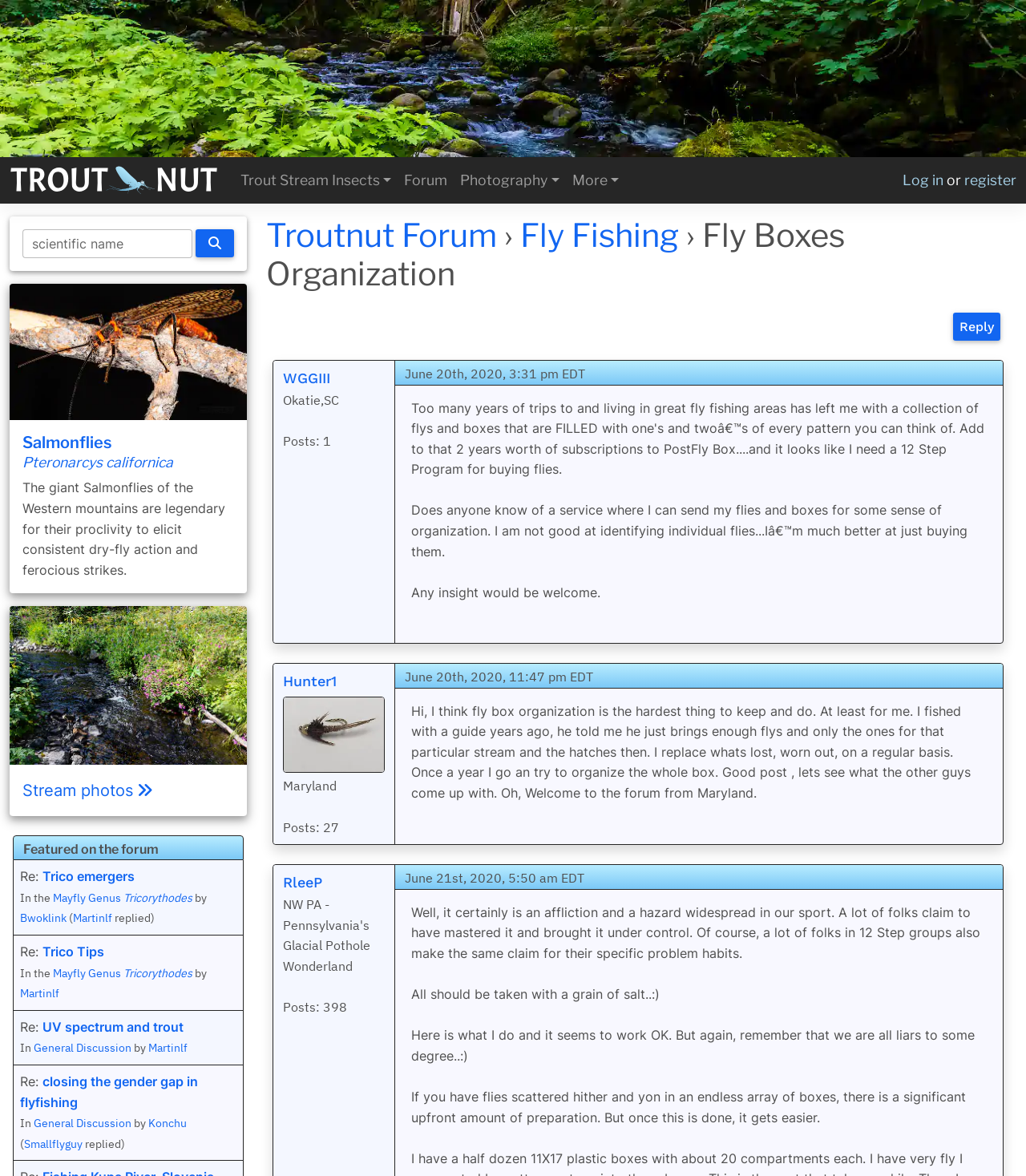Identify the bounding box coordinates for the element you need to click to achieve the following task: "Click on the 'WGGIII' link". The coordinates must be four float values ranging from 0 to 1, formatted as [left, top, right, bottom].

[0.276, 0.314, 0.322, 0.329]